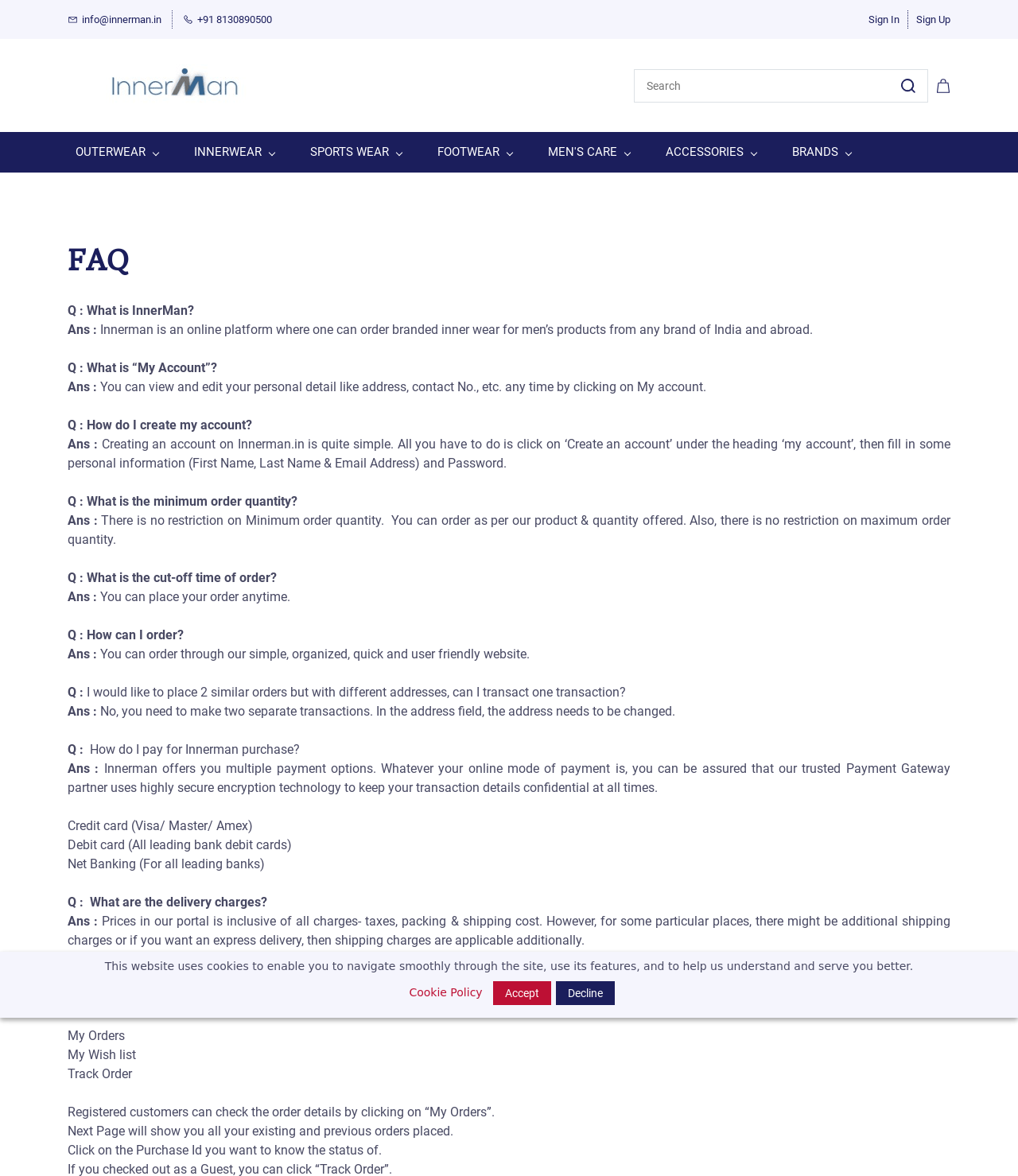Please specify the bounding box coordinates of the region to click in order to perform the following instruction: "Explore RUAHA NATIONAL PARK".

None